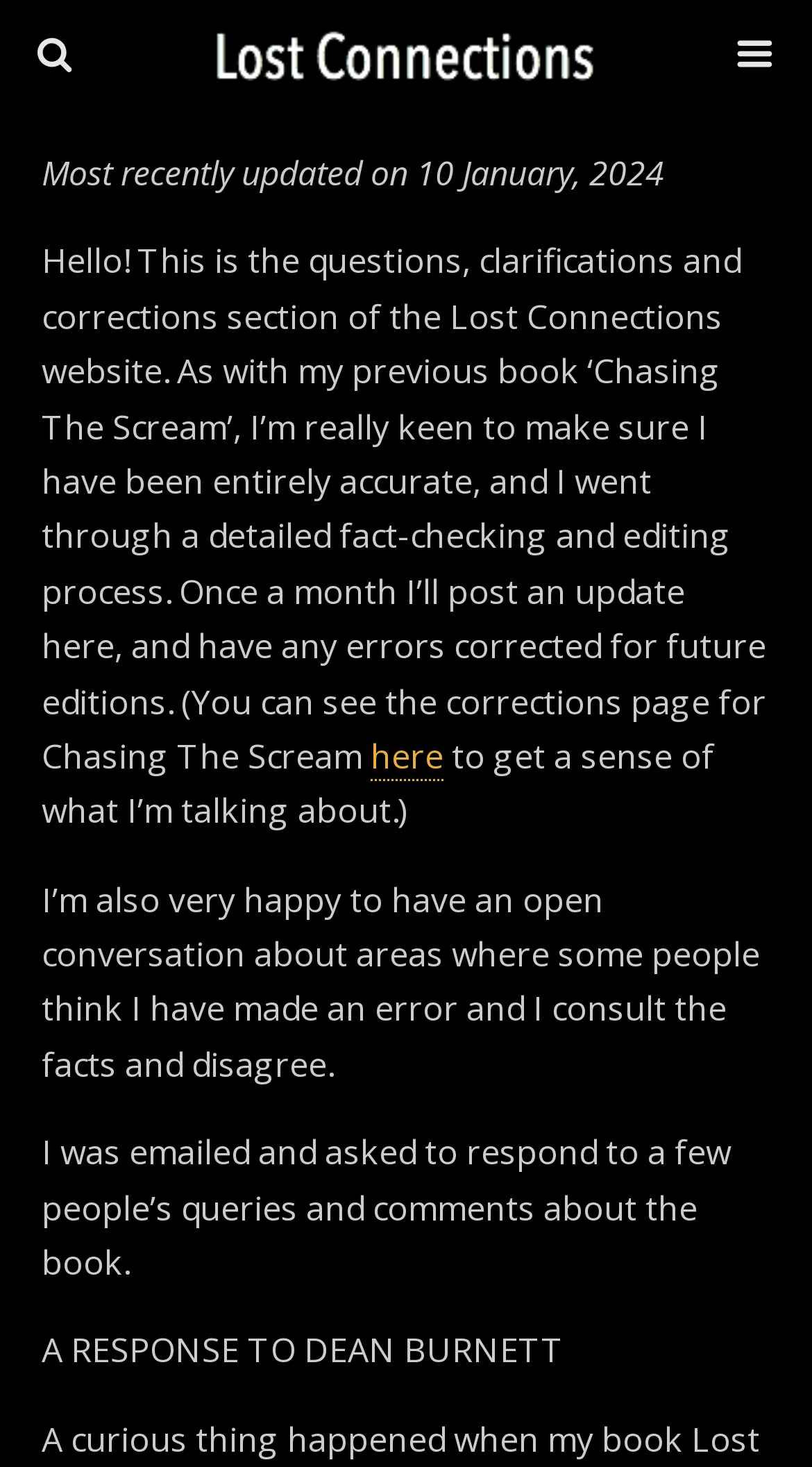What is the author's previous book?
Can you provide an in-depth and detailed response to the question?

The author's previous book can be identified by reading the sentence '(You can see the corrections page for Chasing The Scream' which mentions the book 'Chasing The Scream' as a previous work by the author.